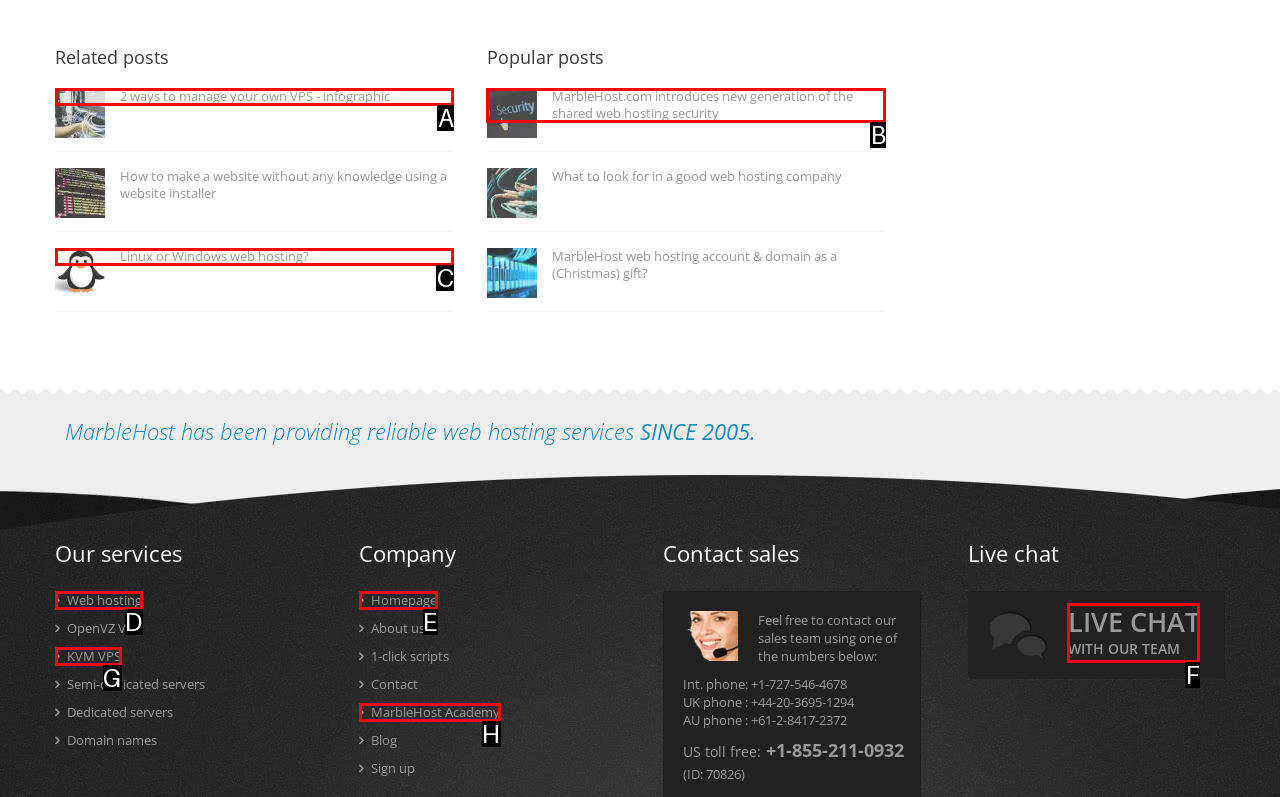Given the description: Web hosting, identify the corresponding option. Answer with the letter of the appropriate option directly.

D